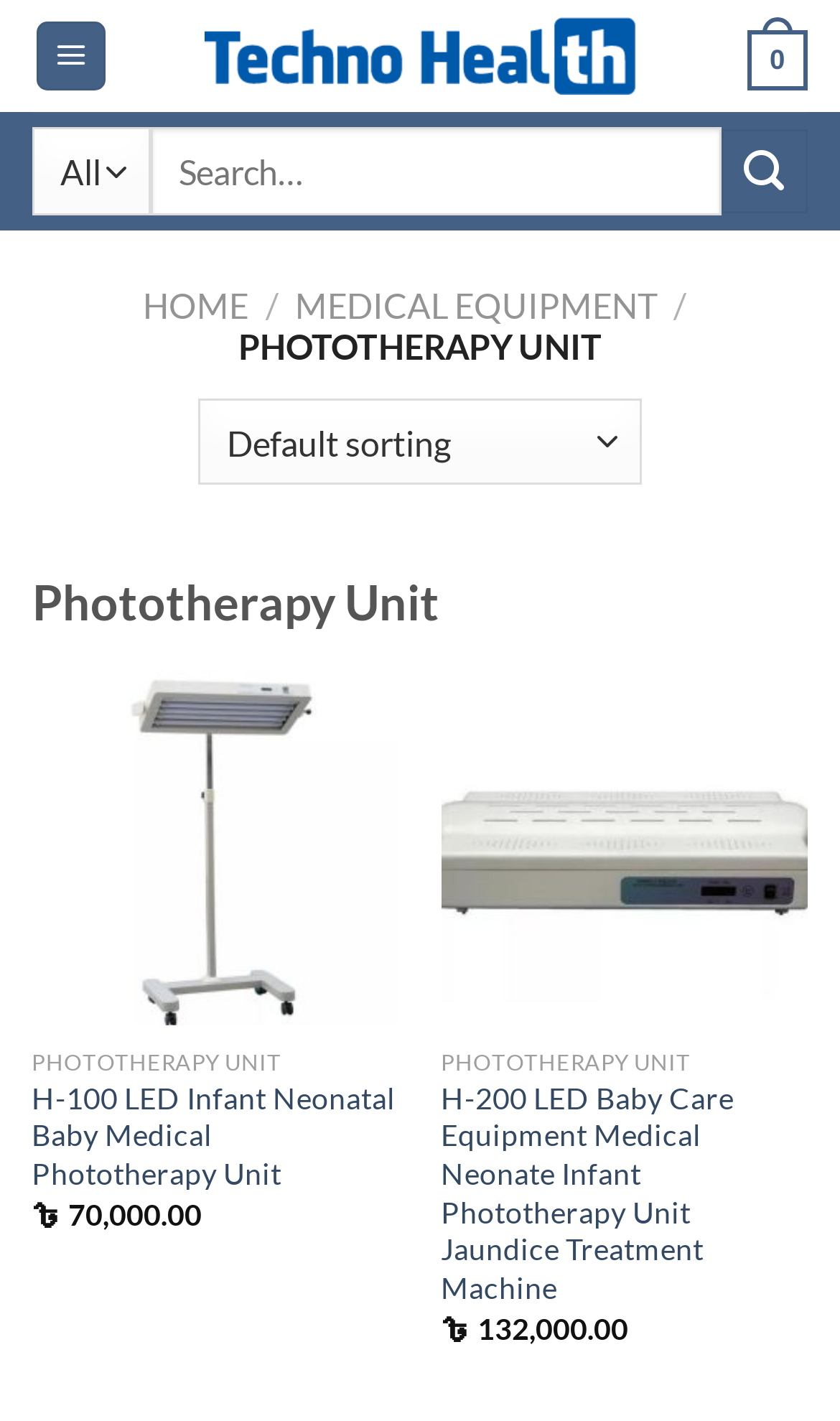How many products are listed on this page?
Refer to the image and give a detailed answer to the question.

I counted the number of products by looking at the images and corresponding links and prices. There are two products listed, 'H-100 LED Infant Neonatal Baby Medical Phototherapy Unit' and 'H-200 LED Baby Care Equipment Medical Neonate Infant Phototherapy Unit Jaundice Treatment Machine'.